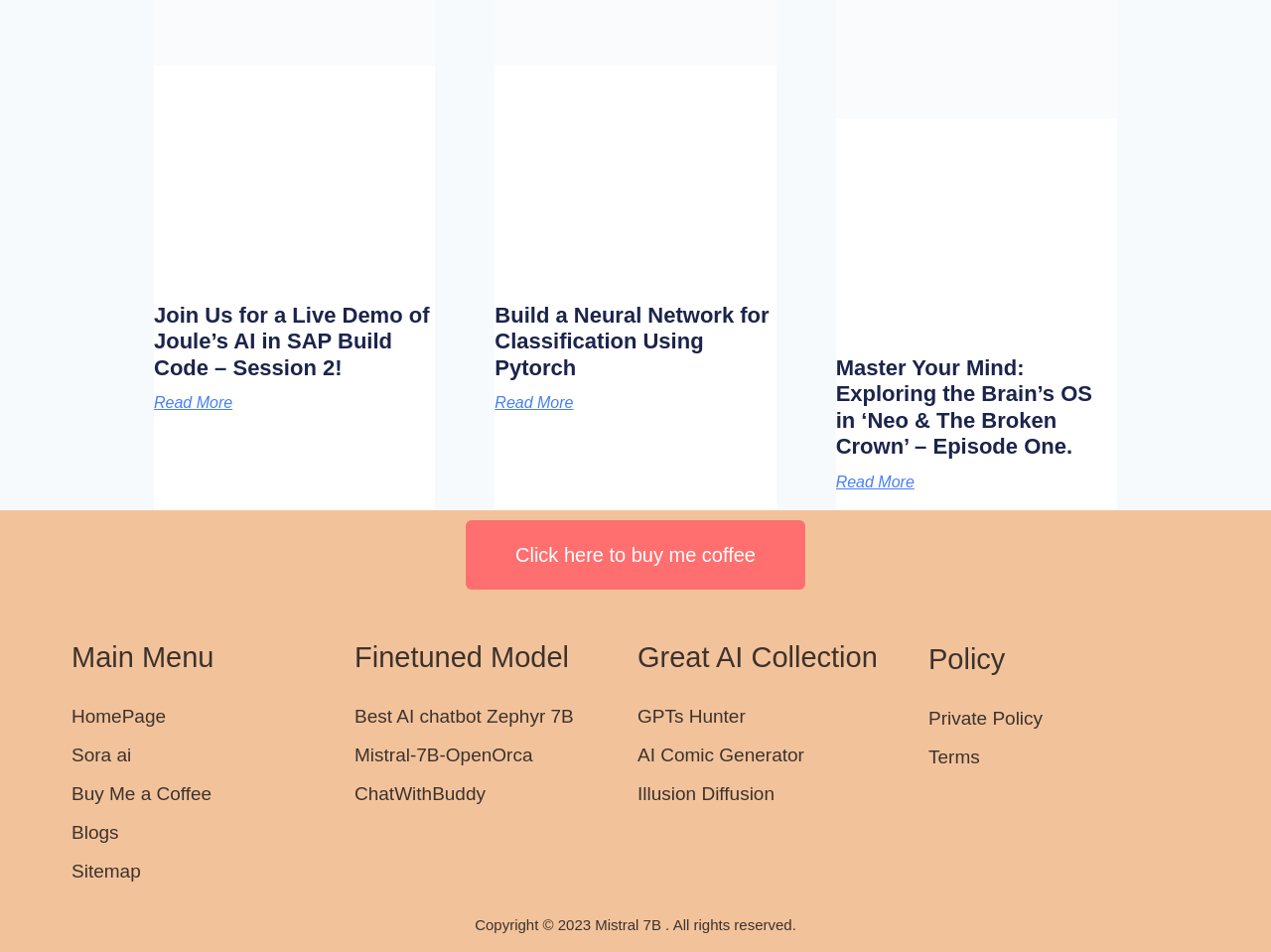Find the bounding box coordinates of the clickable area that will achieve the following instruction: "Go to HomePage".

[0.056, 0.741, 0.131, 0.763]